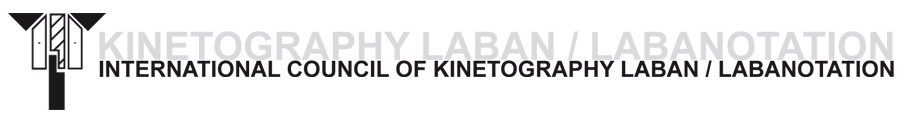Who developed the movement notation system?
Using the image provided, answer with just one word or phrase.

Rudolf Laban